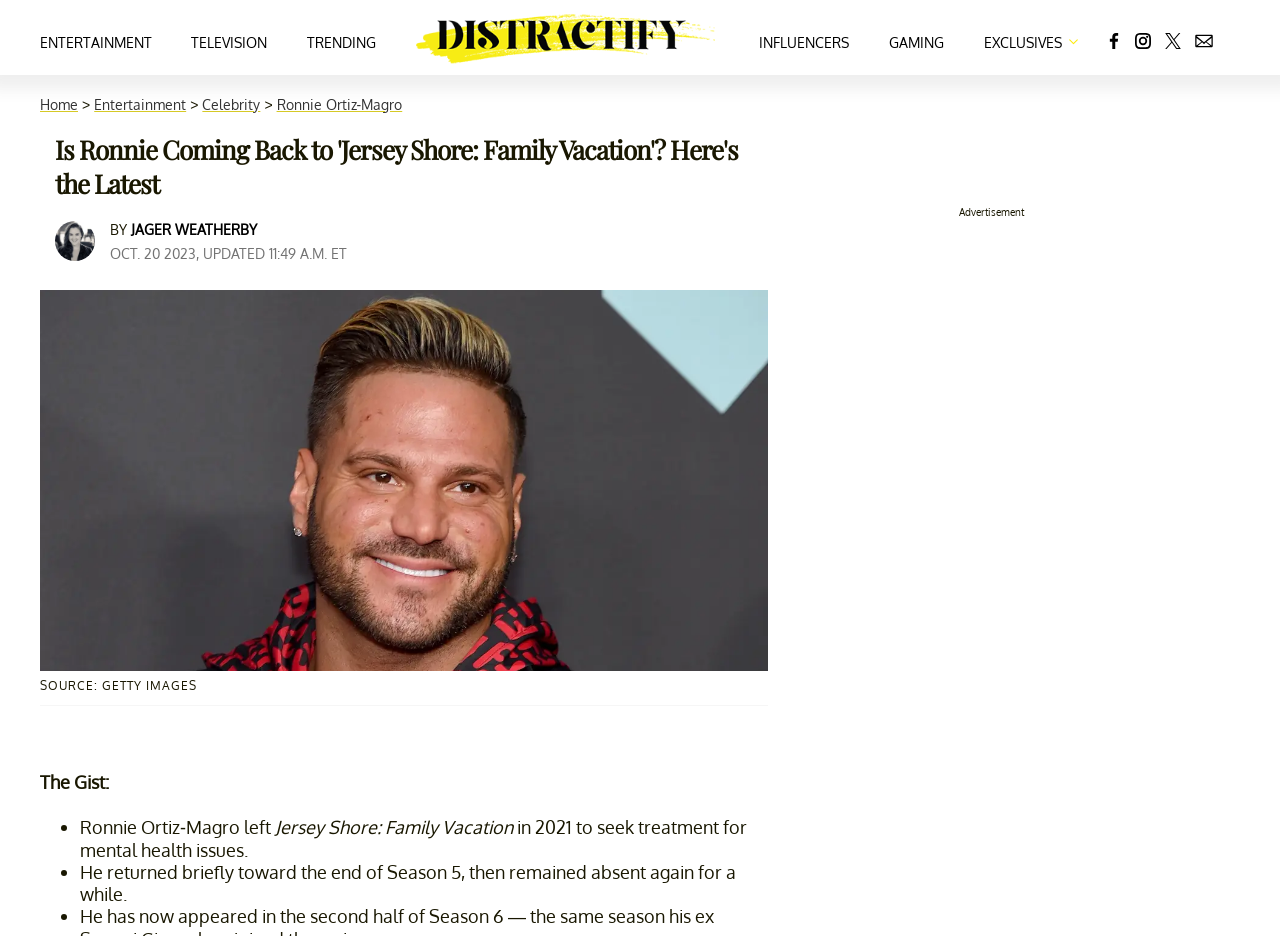Please provide a detailed answer to the question below based on the screenshot: 
In what year did Ronnie Ortiz-Magro leave Jersey Shore: Family Vacation?

According to the webpage content, Ronnie Ortiz-Magro left Jersey Shore: Family Vacation in 2021, as mentioned in the text 'He left Jersey Shore: Family Vacation in 2021 to seek treatment for mental health issues.'